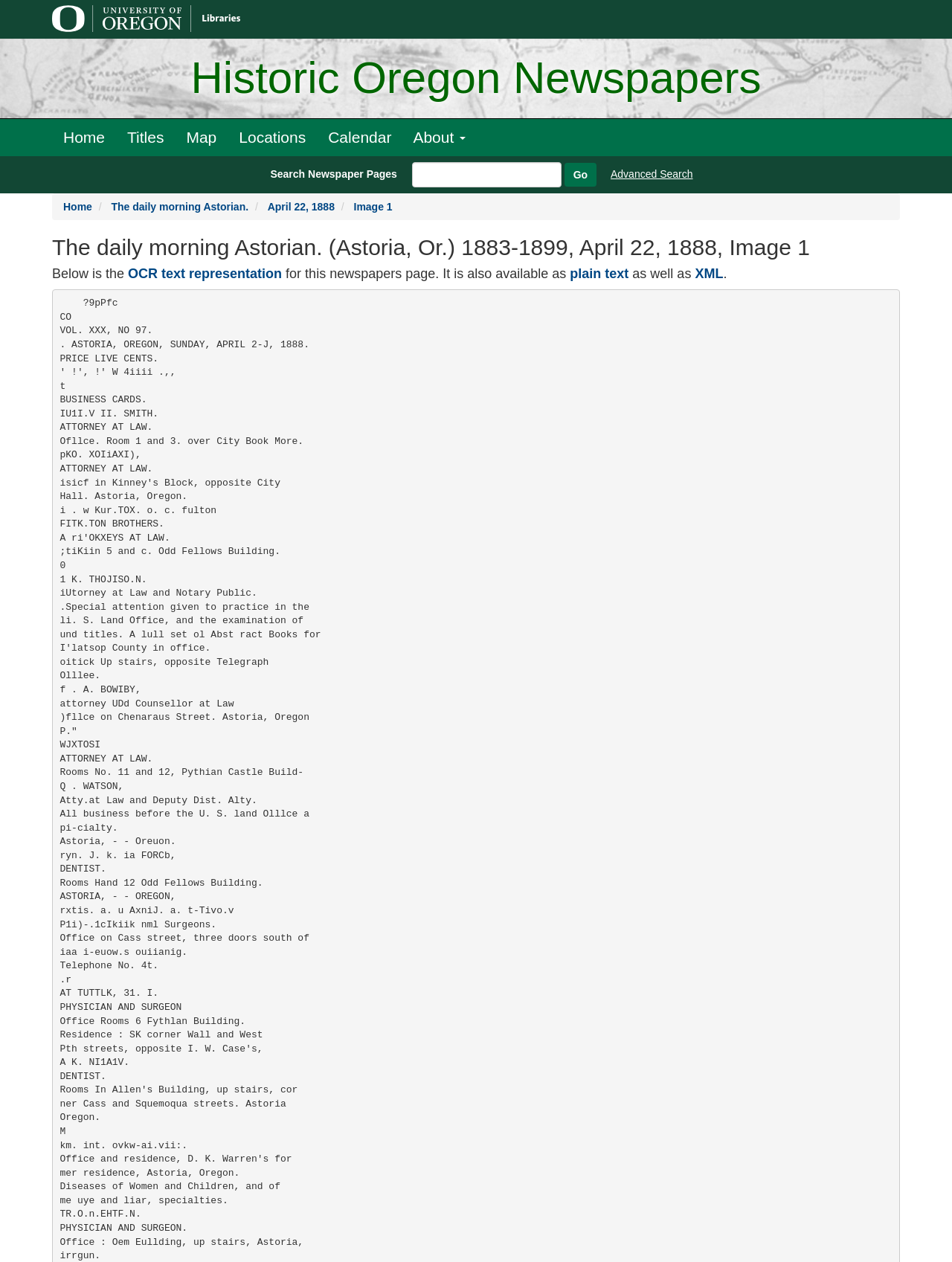Provide a thorough summary of the webpage.

This webpage is dedicated to Historic Oregon News, specifically showcasing "The daily morning Astorian" newspaper from April 22, 1888, Image 1. At the top left, there is a link to the University of Oregon Libraries, accompanied by an image with the same name. Next to it, a prominent heading displays the title "Historic Oregon Newspapers". 

Below this heading, a navigation menu is situated, consisting of six links: "Home", "Titles", "Map", "Locations", "Calendar", and a button "About" with a dropdown menu. To the right of the navigation menu, a search bar is located, labeled "Search Newspaper Pages", where users can input their queries. The search bar is accompanied by a "Go" button and a link to "Advanced Search".

Further down, there are four links aligned horizontally, providing access to "Home", "The daily morning Astorian.", "April 22, 1888", and "Image 1". Below these links, a heading displays the full title of the newspaper page, followed by another heading that explains the availability of the OCR text representation in different formats. This section includes links to the OCR text representation, plain text, and XML formats.